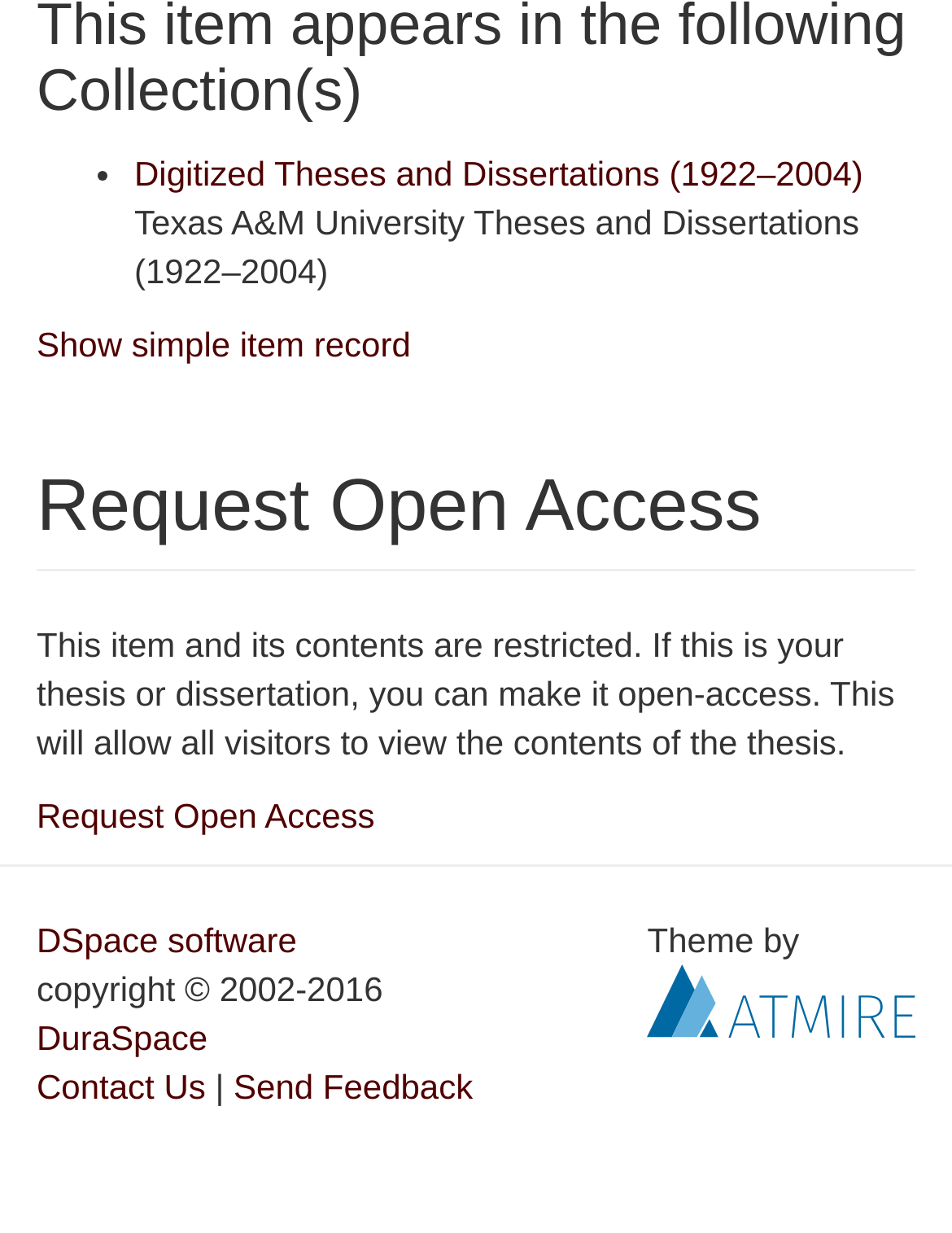What is the purpose of the 'Request Open Access' button?
Analyze the image and deliver a detailed answer to the question.

The purpose of the 'Request Open Access' button can be inferred from the static text element 'This item and its contents are restricted. If this is your thesis or dissertation, you can make it open-access.' which is located above the button. It suggests that the button is used to make the thesis or dissertation open-access.